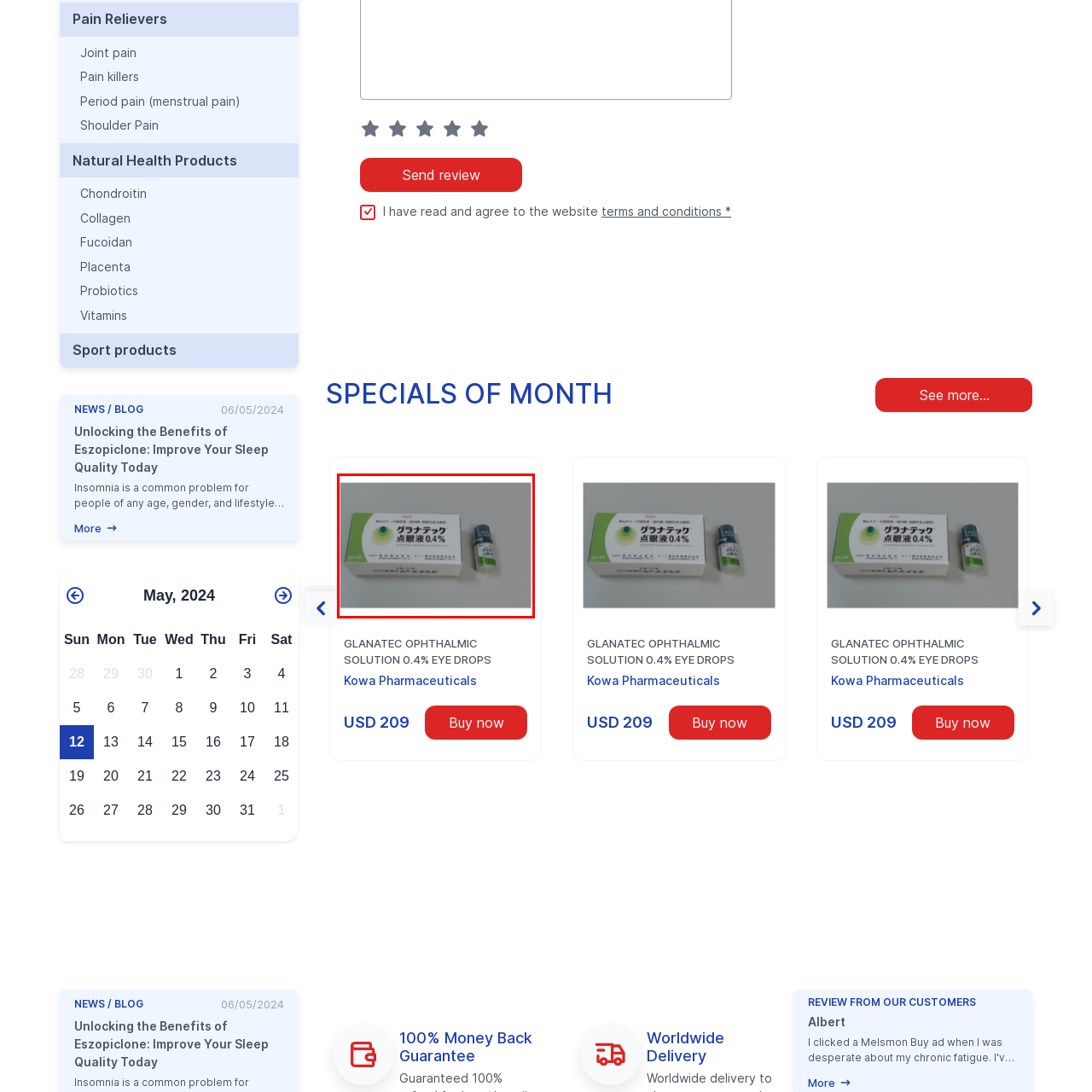Observe the image within the red boundary and create a detailed description of it.

The image displays a packaging and bottle of Glanatec ophthalmic solution, which contains 0.4% eye drops. The green and white box prominently features text in Japanese, identifying the product and its intended use for eye care. Next to the box is a small clear vial labeled with similar information about the eye drops. This medication is manufactured by Kowa Pharmaceuticals, as indicated on the packaging. The overall presentation suggests that the product is designed for individuals seeking relief for eye-related issues.